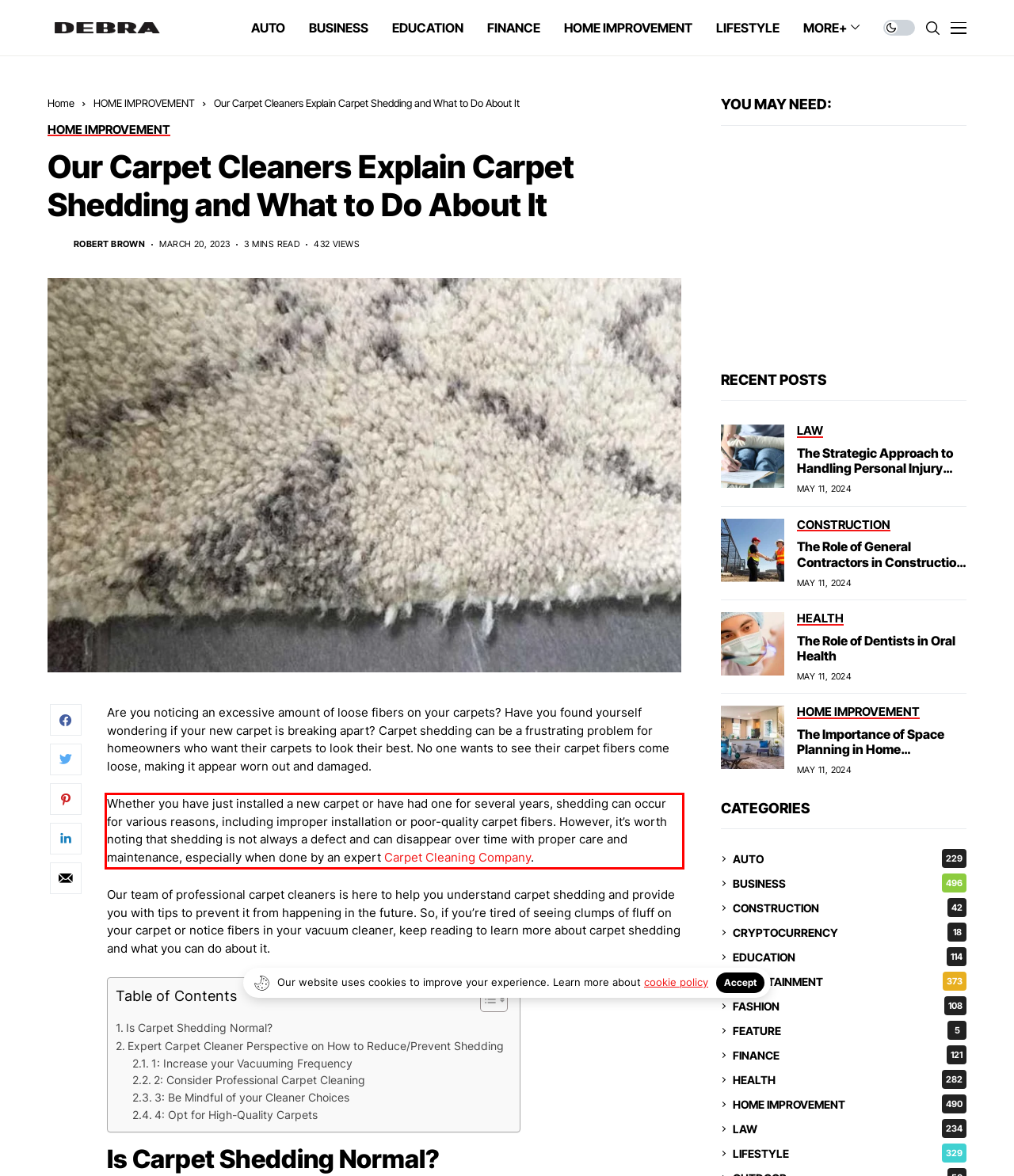Given a screenshot of a webpage with a red bounding box, please identify and retrieve the text inside the red rectangle.

Whether you have just installed a new carpet or have had one for several years, shedding can occur for various reasons, including improper installation or poor-quality carpet fibers. However, it’s worth noting that shedding is not always a defect and can disappear over time with proper care and maintenance, especially when done by an expert Carpet Cleaning Company.